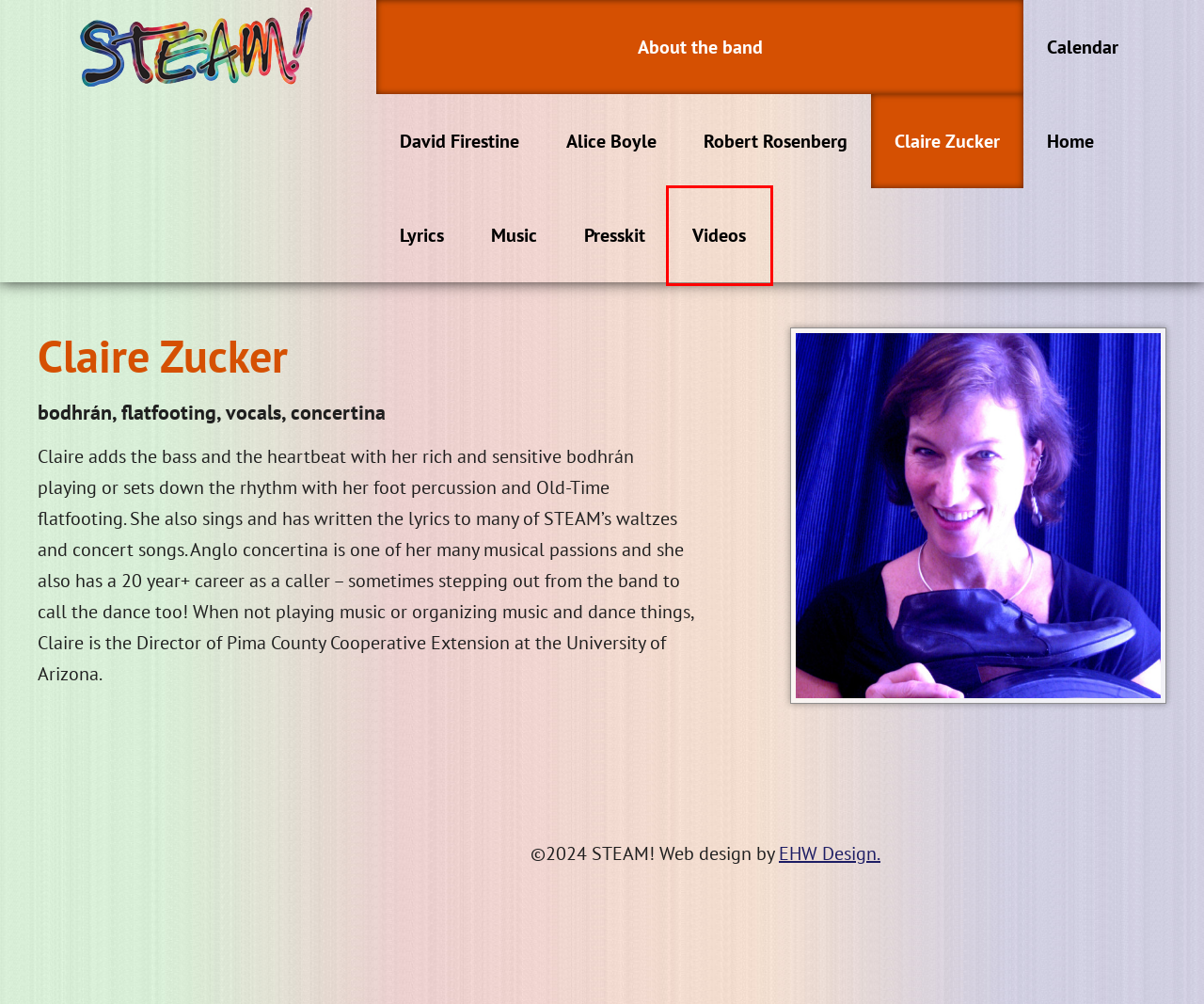Review the screenshot of a webpage containing a red bounding box around an element. Select the description that best matches the new webpage after clicking the highlighted element. The options are:
A. STEAM!  | Alice Boyle
B. STEAM!  | About the band
C. STEAM!  | Robert Rosenberg
D. STEAM!  | Calendar
E. STEAM!  | Lyrics
F. STEAM!
G. STEAM!  | Music
H. STEAM!  | Videos

H